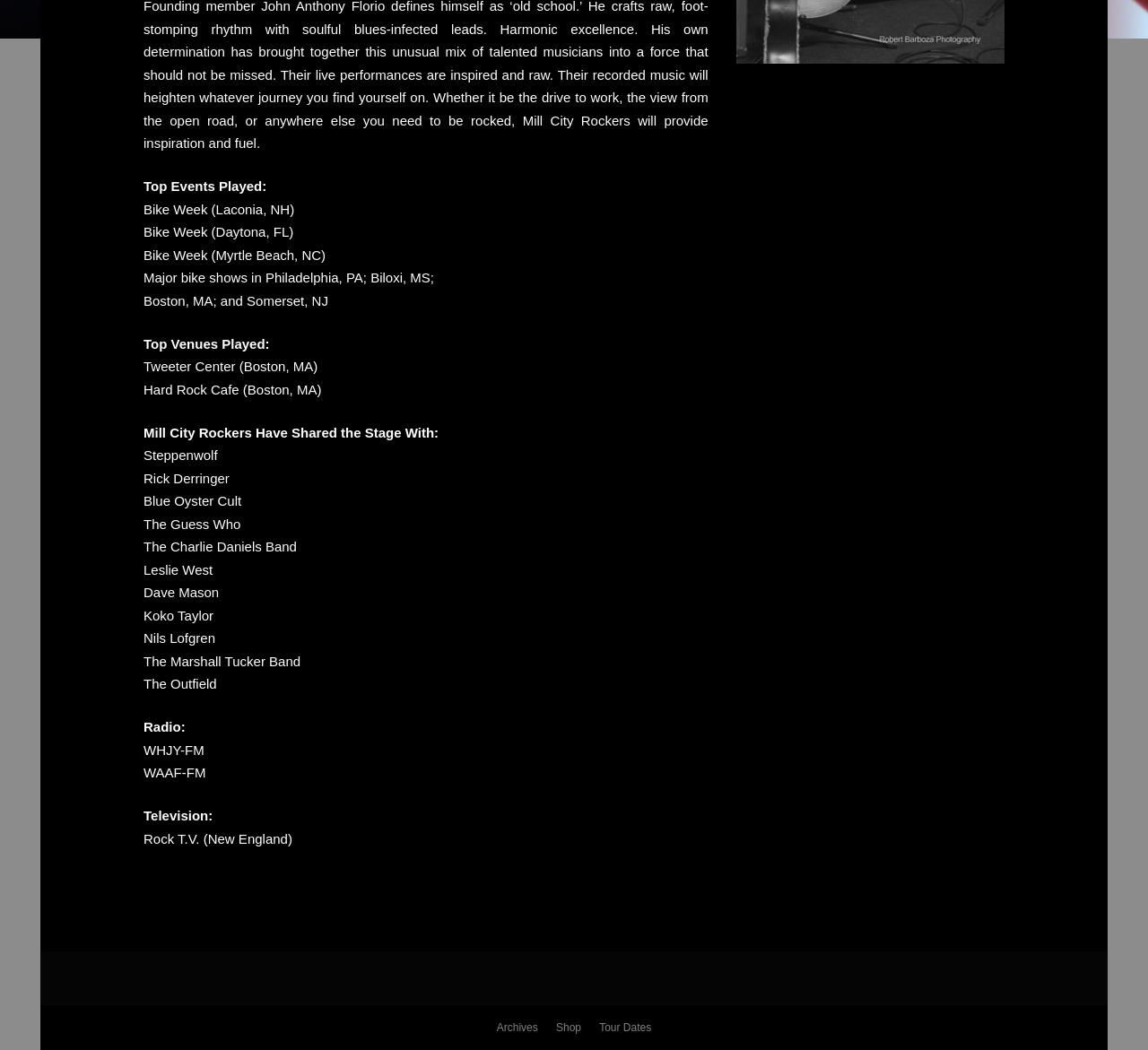Show the bounding box coordinates for the HTML element described as: "About Us".

None